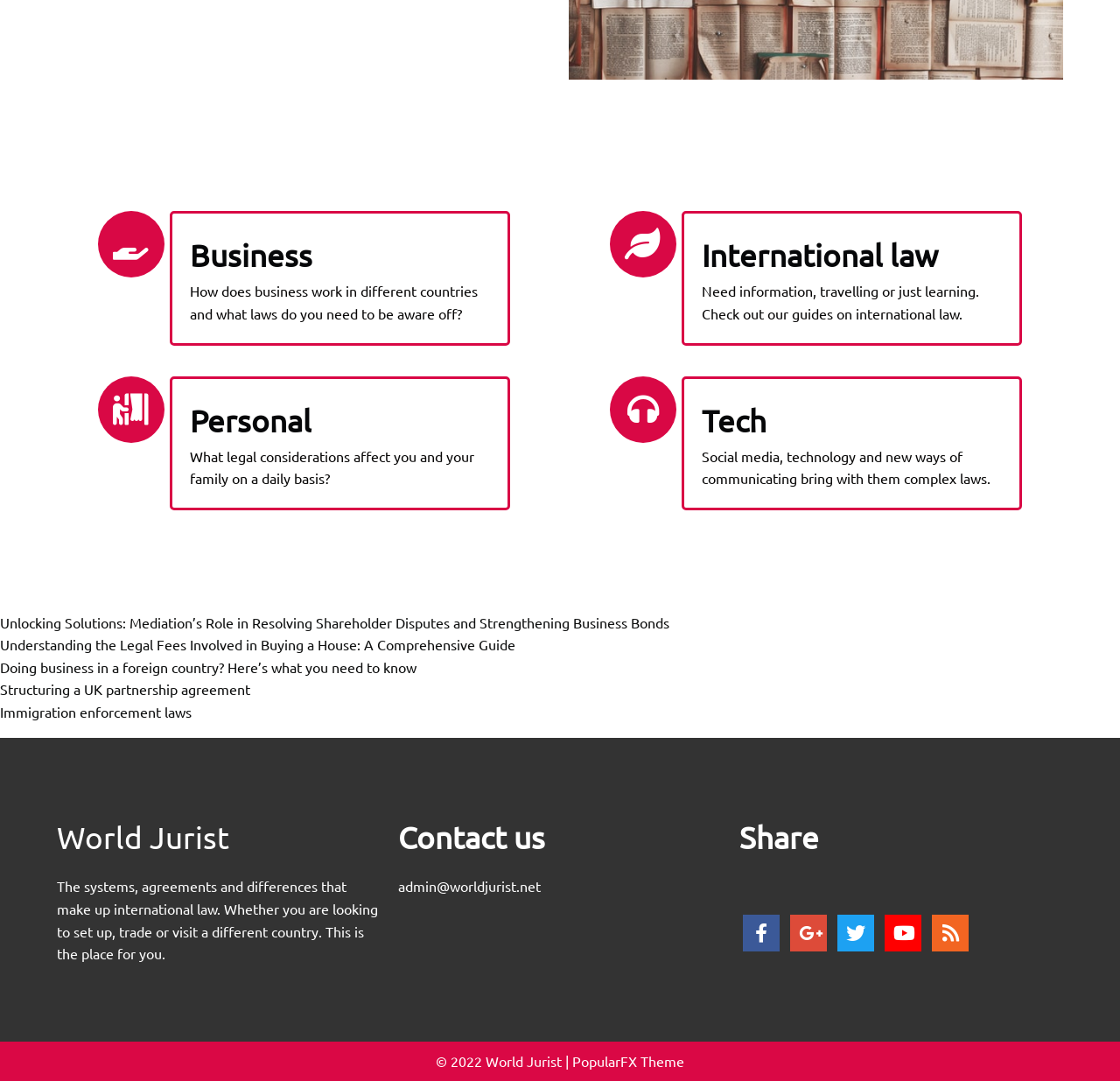Based on the description "admin@worldjurist.net", find the bounding box of the specified UI element.

[0.355, 0.81, 0.483, 0.831]